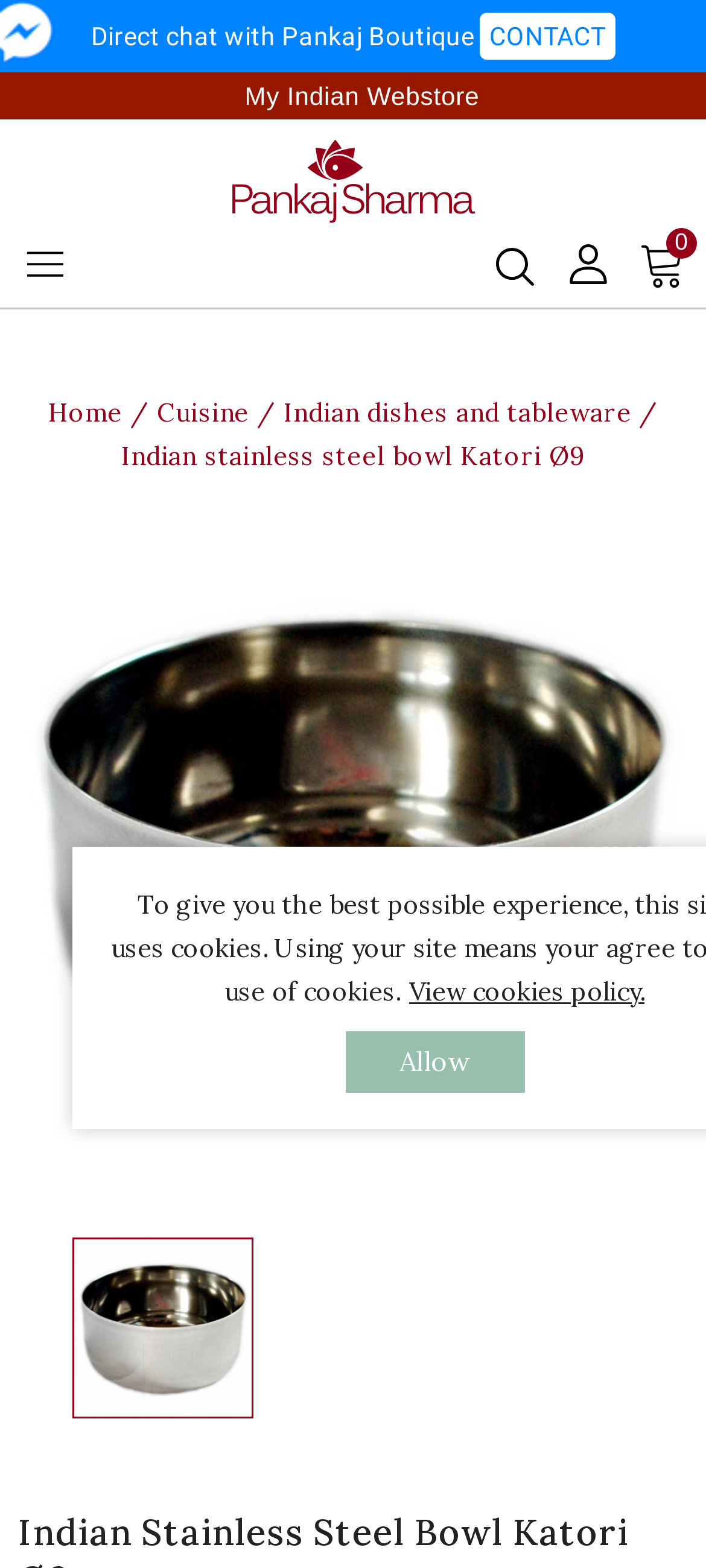What is the size of the Indian stainless steel bowl Katori?
From the image, respond with a single word or phrase.

Ø9